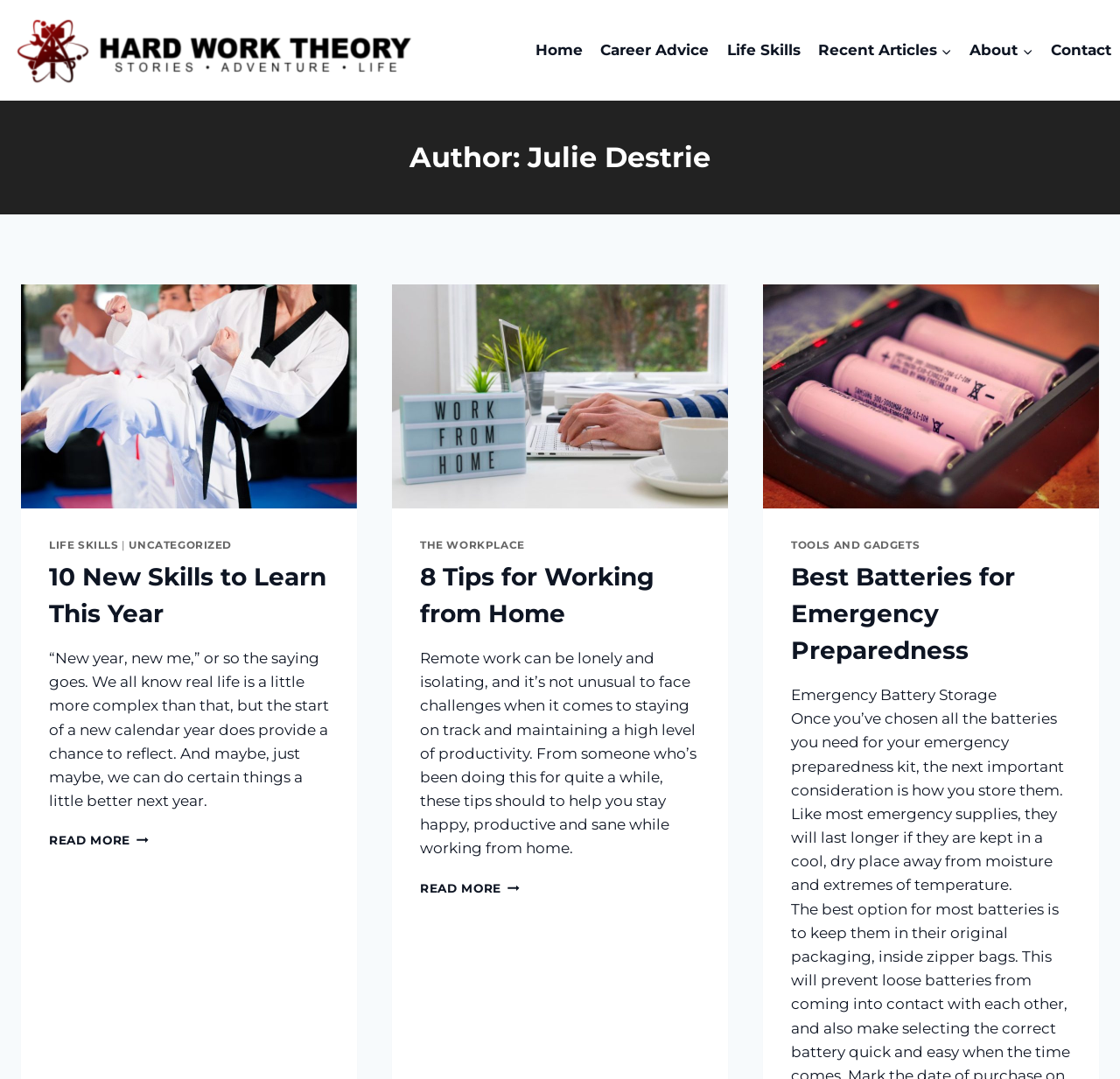Identify the bounding box coordinates of the section that should be clicked to achieve the task described: "Click on the 'READ MORE 10 NEW SKILLS TO LEARN THIS YEAR' button".

[0.044, 0.772, 0.132, 0.785]